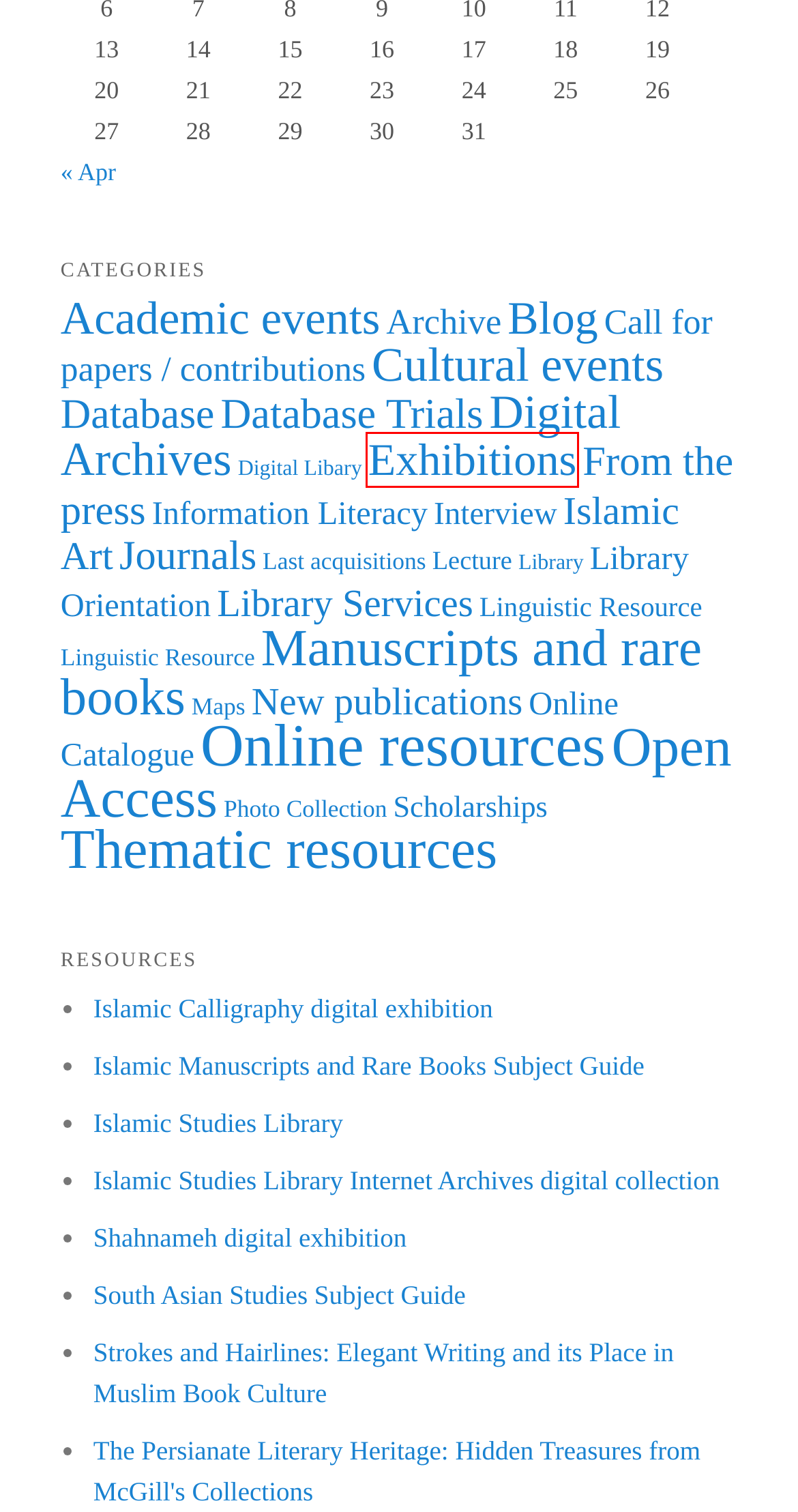Observe the provided screenshot of a webpage with a red bounding box around a specific UI element. Choose the webpage description that best fits the new webpage after you click on the highlighted element. These are your options:
A. Scholarships | مدونة مكتبة الدراسات الاسلامية في جامعة مكغيل
B. Academic events | مدونة مكتبة الدراسات الاسلامية في جامعة مكغيل
C. New publications | مدونة مكتبة الدراسات الاسلامية في جامعة مكغيل
D. Islamic Studies Library | McGill Library - McGill University
E. Maps | مدونة مكتبة الدراسات الاسلامية في جامعة مكغيل
F. Digital Archives | مدونة مكتبة الدراسات الاسلامية في جامعة مكغيل
G. Islamic Calligraphy Exhibition - Home
H. Exhibitions | مدونة مكتبة الدراسات الاسلامية في جامعة مكغيل

H